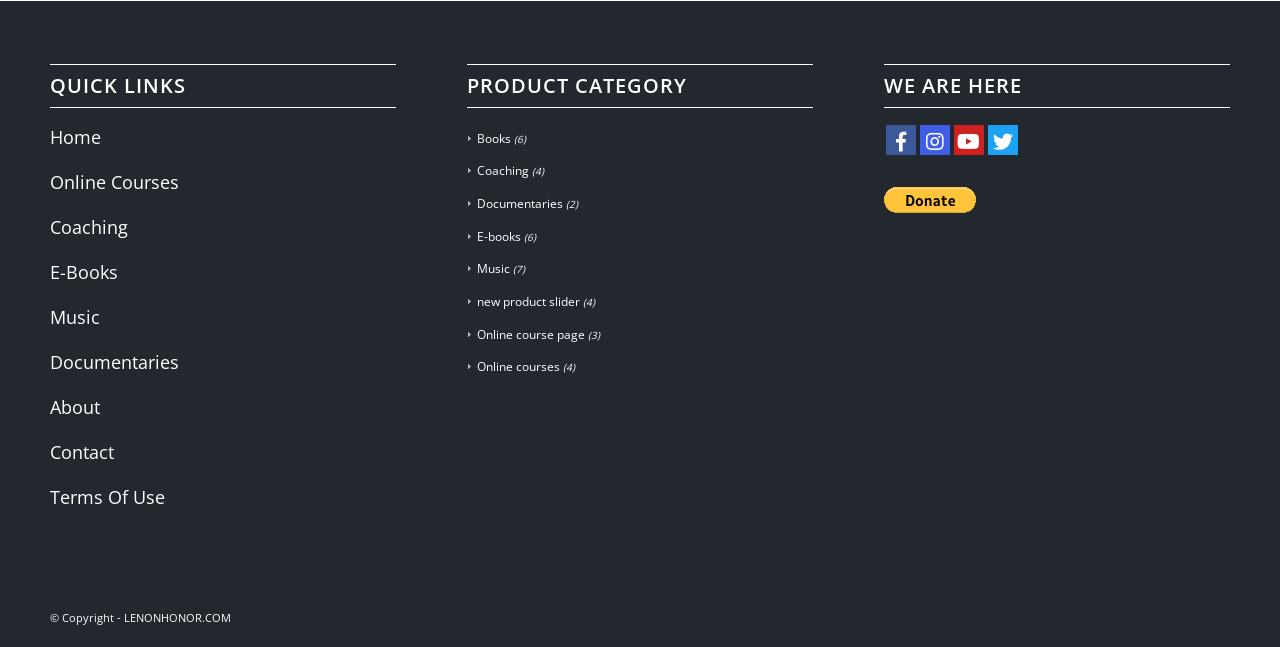How many products are in the Books category?
Provide a short answer using one word or a brief phrase based on the image.

6